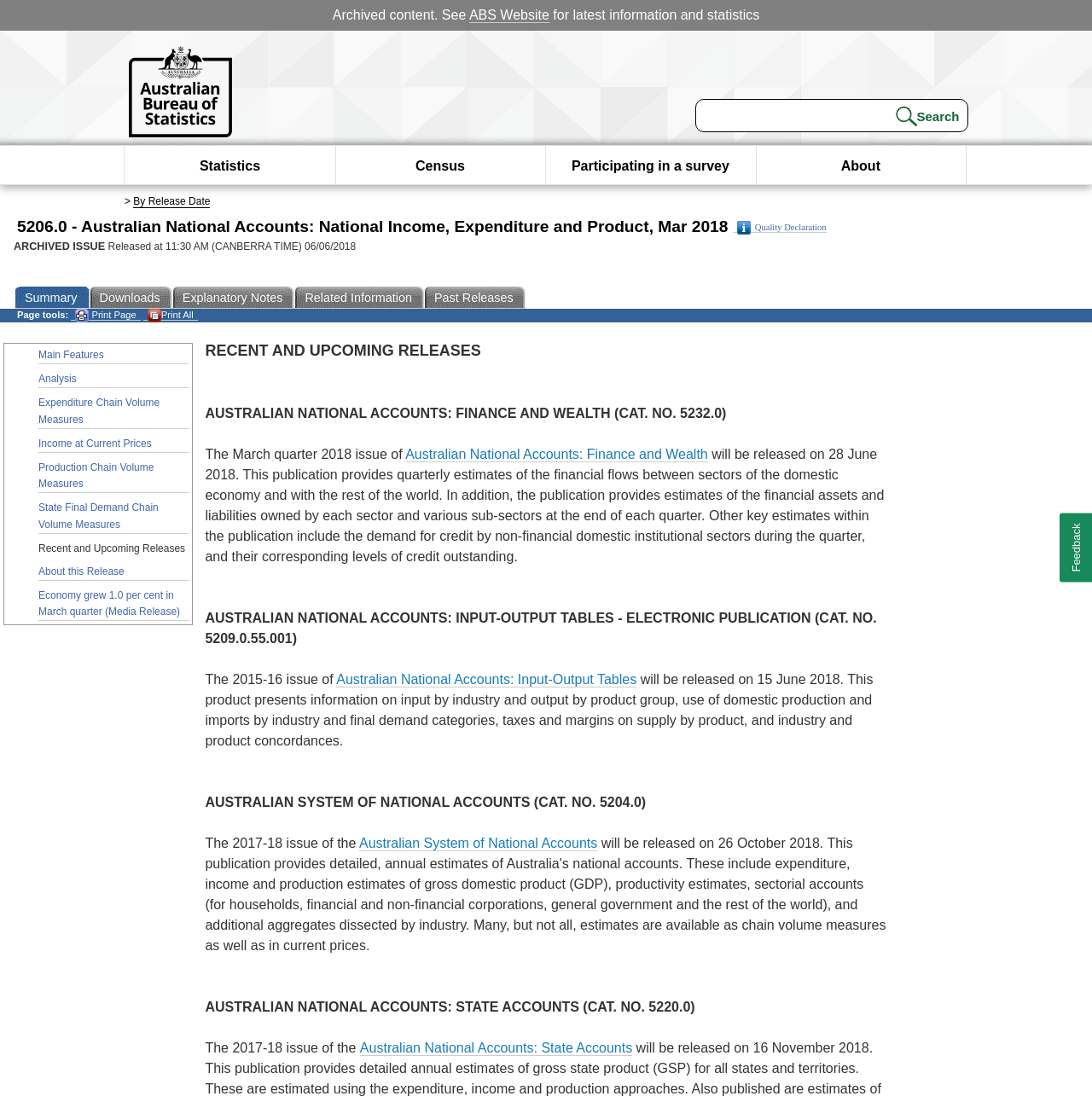Describe the webpage meticulously, covering all significant aspects.

The webpage is about the Australian National Accounts: National Income, Expenditure, and Product for March 2018. At the top, there is an archived content notice with a link to the ABS website. Below this, there is a search bar with a submit button. On the left side, there are links to various ABS sections, including Statistics, Census, Participating in a survey, and About.

The main content area has a title "5206.0 - Australian National Accounts: National Income, Expenditure and Product, Mar 2018" followed by a quality declaration link. Below this, there is an archived issue notice with the release date and time.

The page is divided into sections, including a summary, downloads, explanatory notes, related information, and past releases. There are also links to main features, analysis, and various national accounts topics, such as expenditure chain volume measures, income at current prices, and production chain volume measures.

Further down, there are sections for recent and upcoming releases, including links to related publications, such as Australian National Accounts: Finance and Wealth, Australian National Accounts: Input-Output Tables, Australian System of National Accounts, and Australian National Accounts: State Accounts. Each section has a brief description of the publication and its release date.